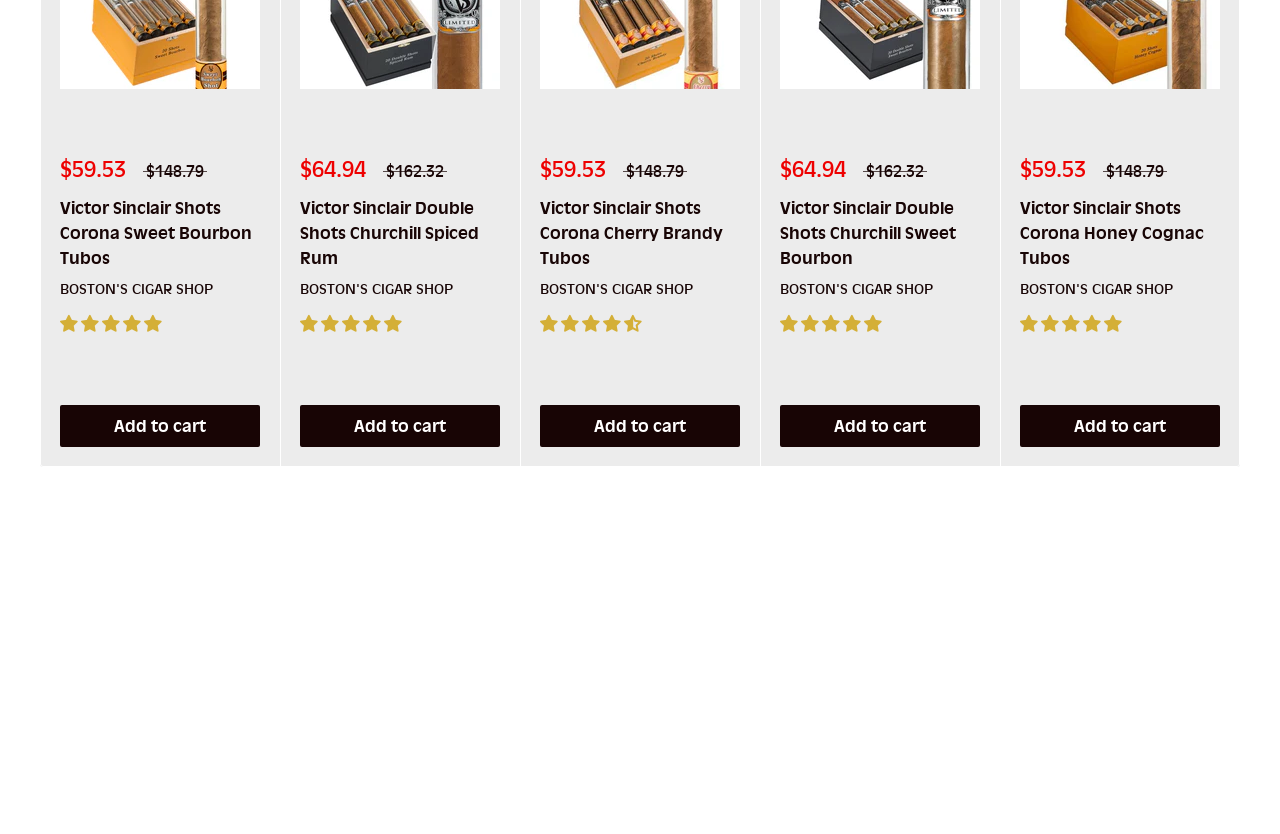Given the element description parent_node: Save 60% aria-label="Next", specify the bounding box coordinates of the corresponding UI element in the format (top-left x, top-left y, bottom-right x, bottom-right y). All values must be between 0 and 1.

[0.955, 0.151, 0.982, 0.193]